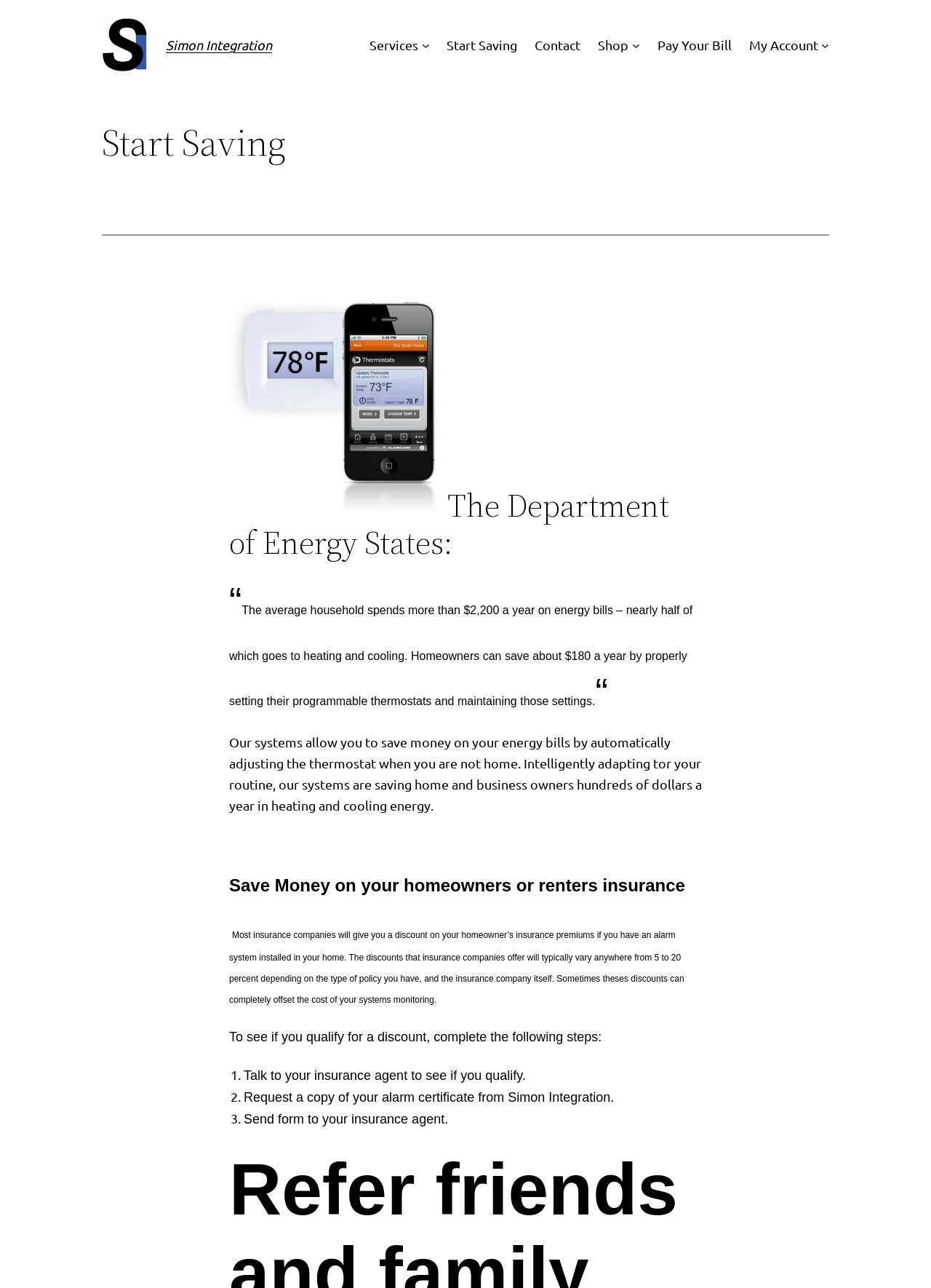Determine the bounding box for the UI element as described: "Pay Your Bill". The coordinates should be represented as four float numbers between 0 and 1, formatted as [left, top, right, bottom].

[0.706, 0.027, 0.786, 0.043]